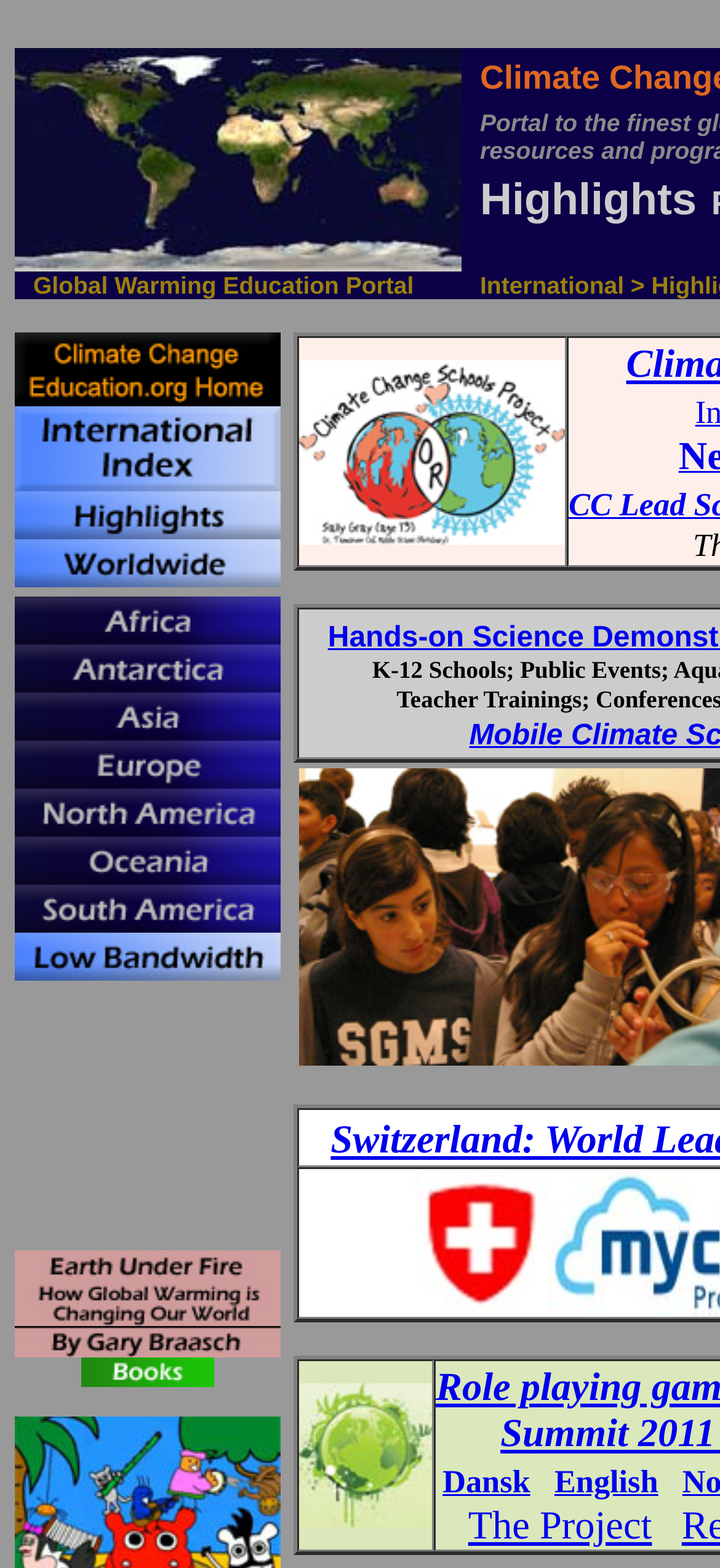Locate the bounding box coordinates of the area that needs to be clicked to fulfill the following instruction: "Subscribe to the newsletter". The coordinates should be in the format of four float numbers between 0 and 1, namely [left, top, right, bottom].

None